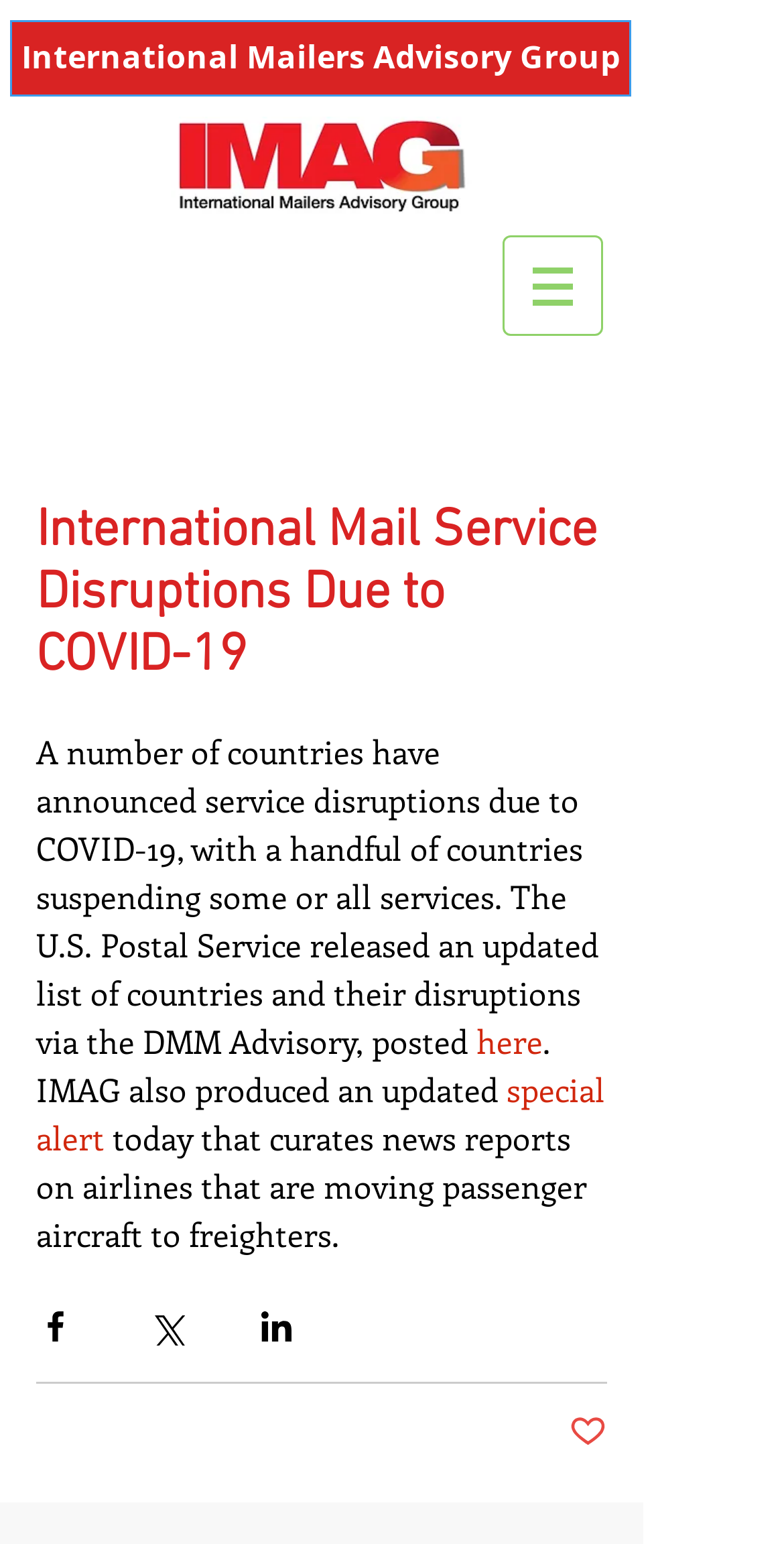Identify the bounding box coordinates of the clickable region required to complete the instruction: "View the IMAG logo". The coordinates should be given as four float numbers within the range of 0 and 1, i.e., [left, top, right, bottom].

[0.218, 0.076, 0.603, 0.139]